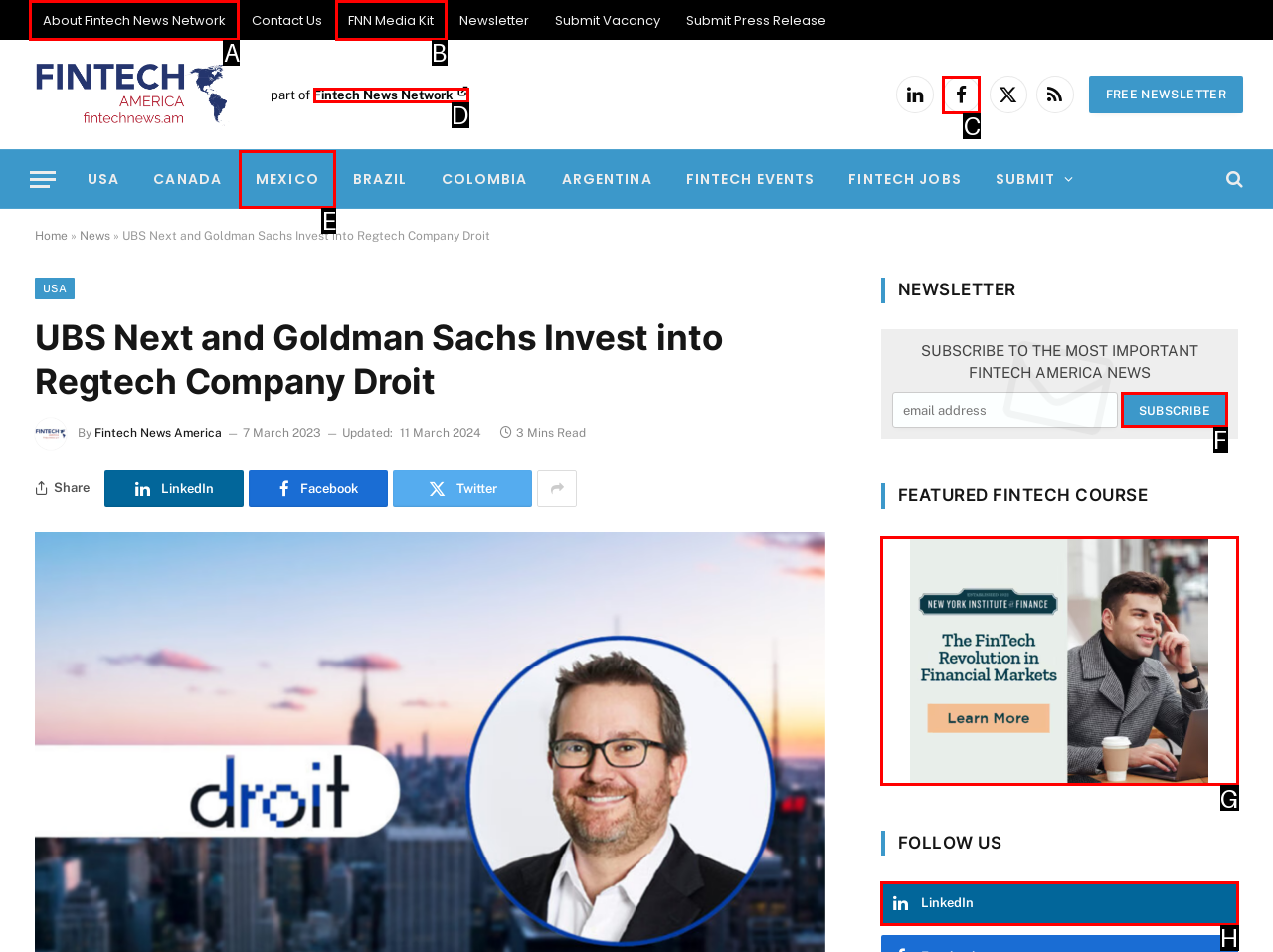Decide which letter you need to select to fulfill the task: Click on About Fintech News Network
Answer with the letter that matches the correct option directly.

A